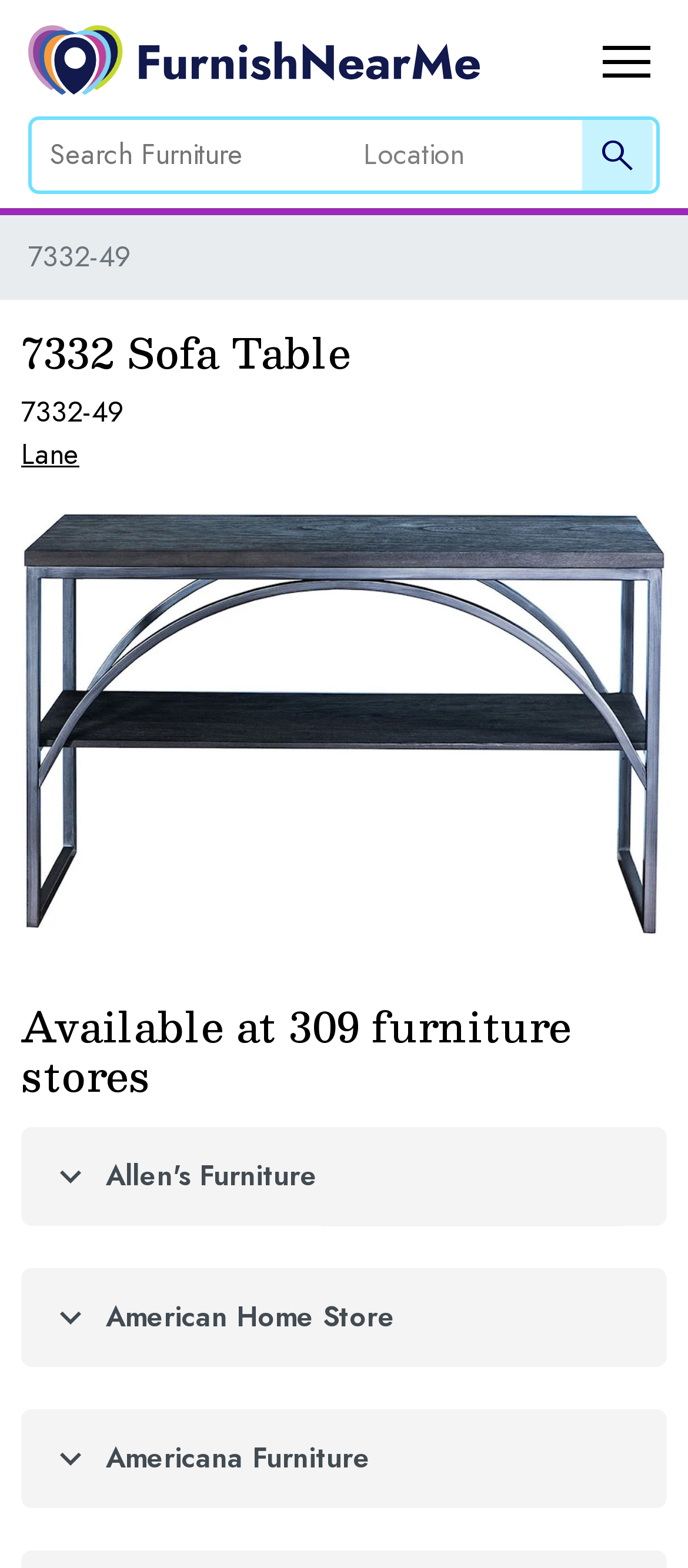What is the brand of the sofa table?
Using the visual information from the image, give a one-word or short-phrase answer.

Lane